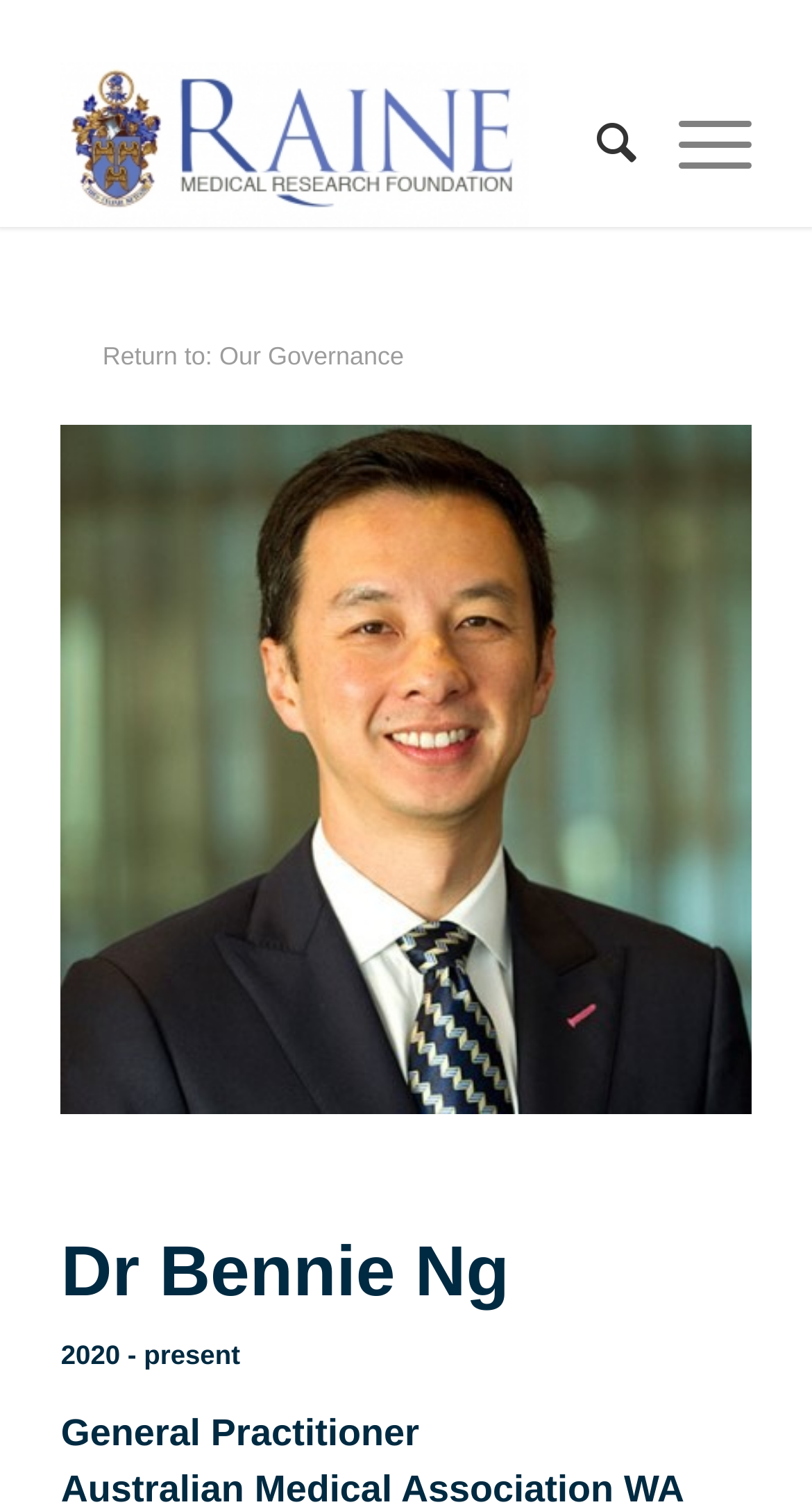Determine the title of the webpage and give its text content.

Dr Bennie Ng